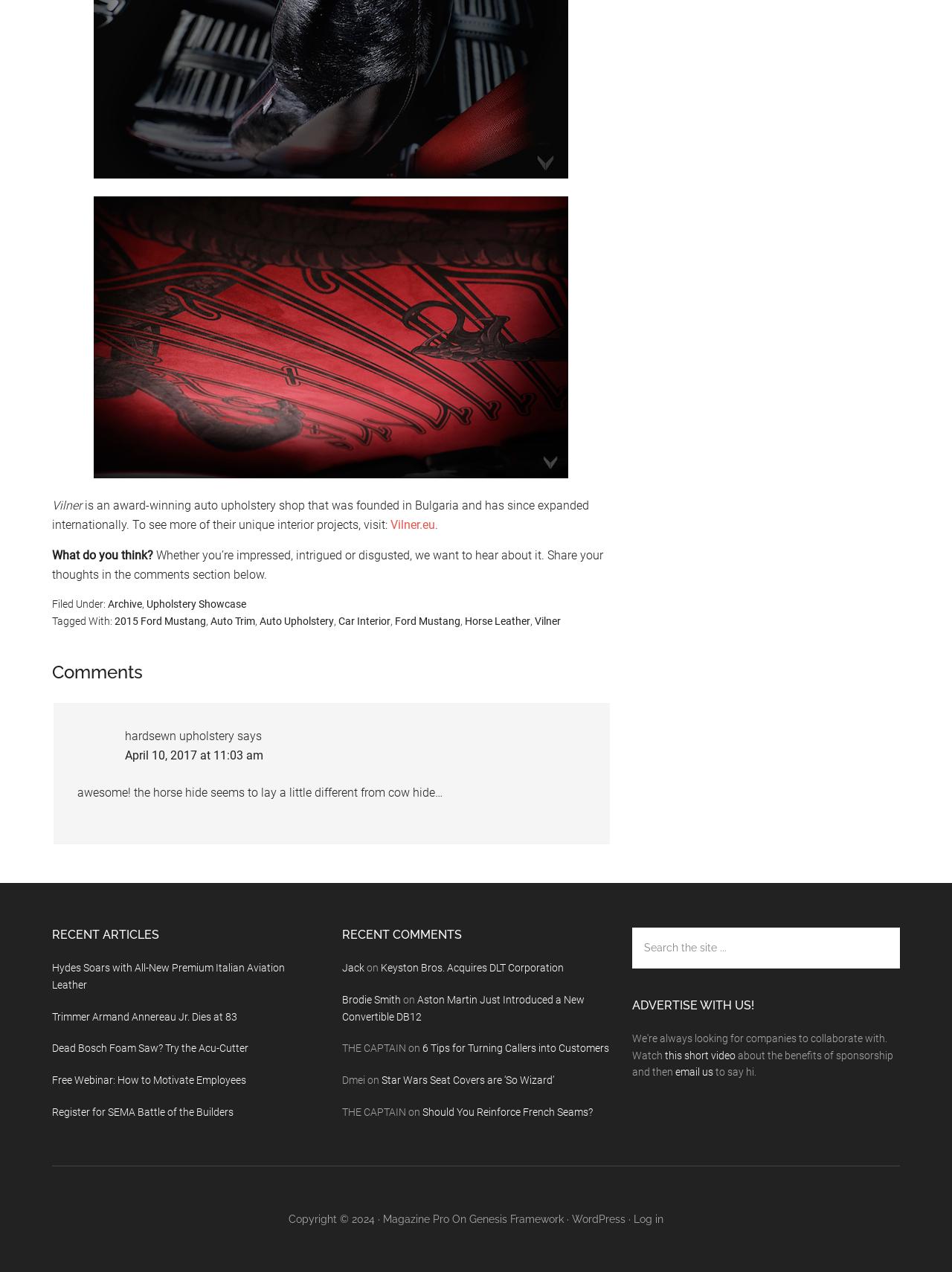Show the bounding box coordinates of the region that should be clicked to follow the instruction: "View recent comments."

[0.359, 0.729, 0.641, 0.74]